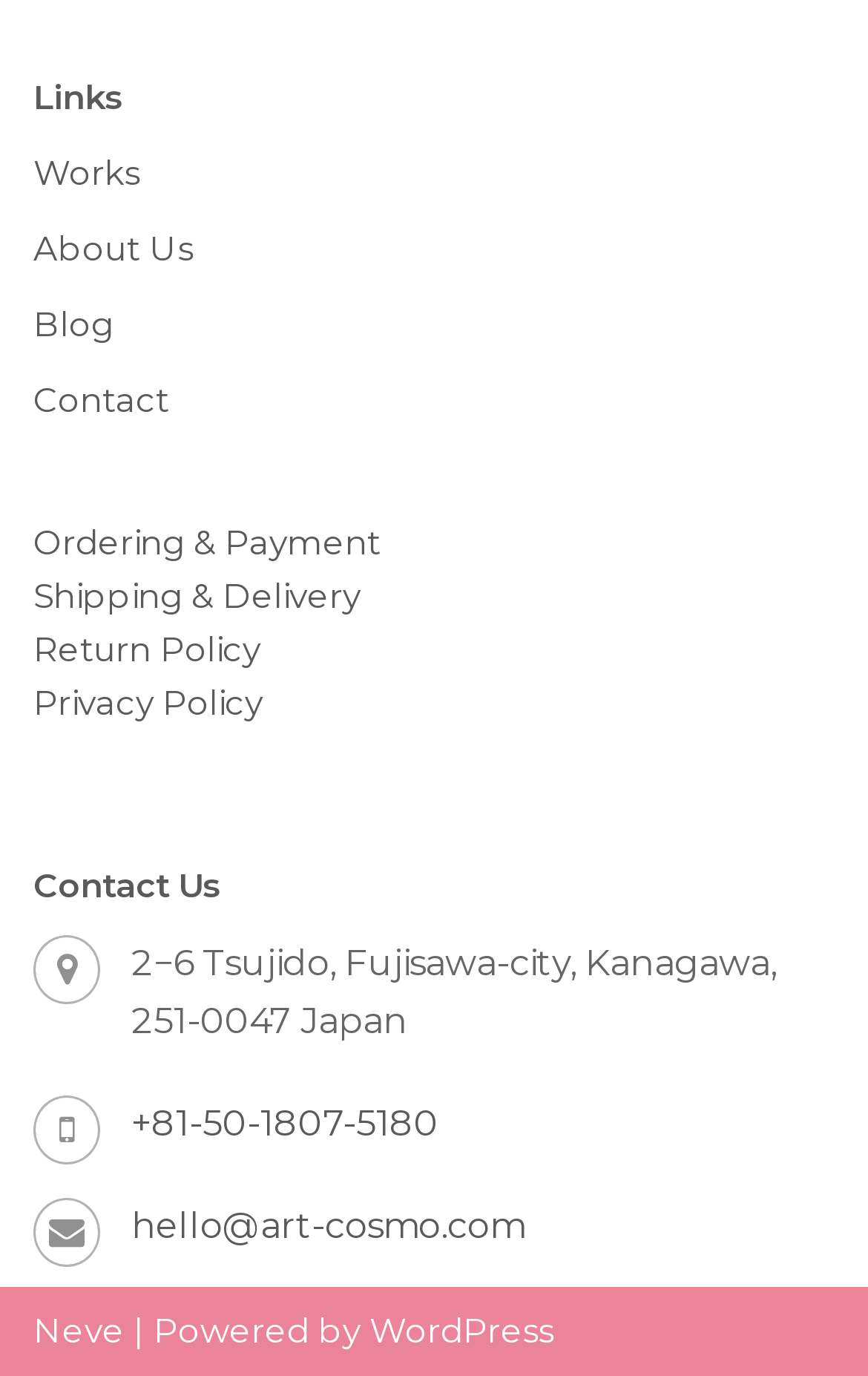How many main links are in the top navigation menu?
Please provide a single word or phrase answer based on the image.

5